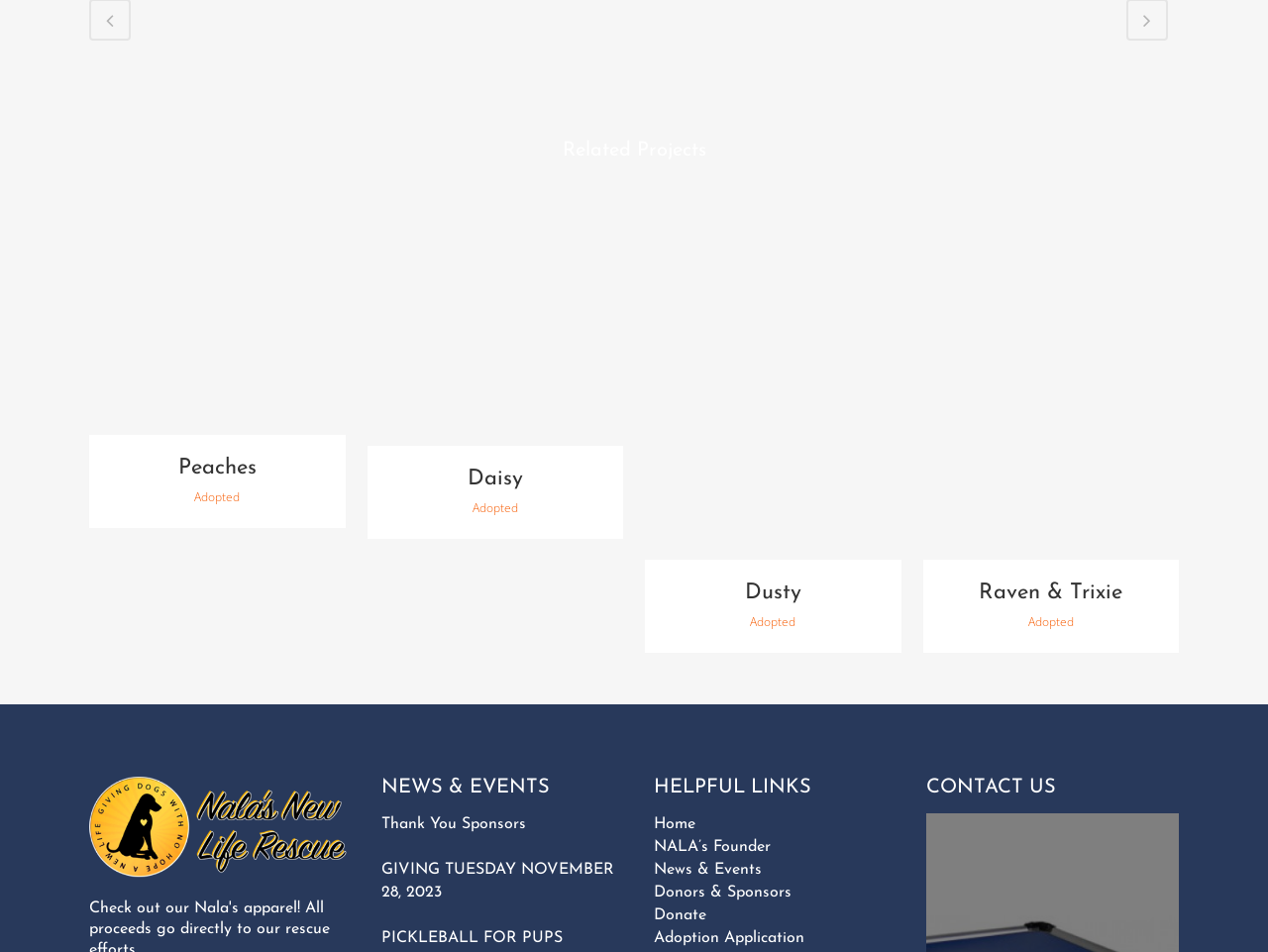Could you provide the bounding box coordinates for the portion of the screen to click to complete this instruction: "explore Dusty's information"?

[0.587, 0.61, 0.632, 0.634]